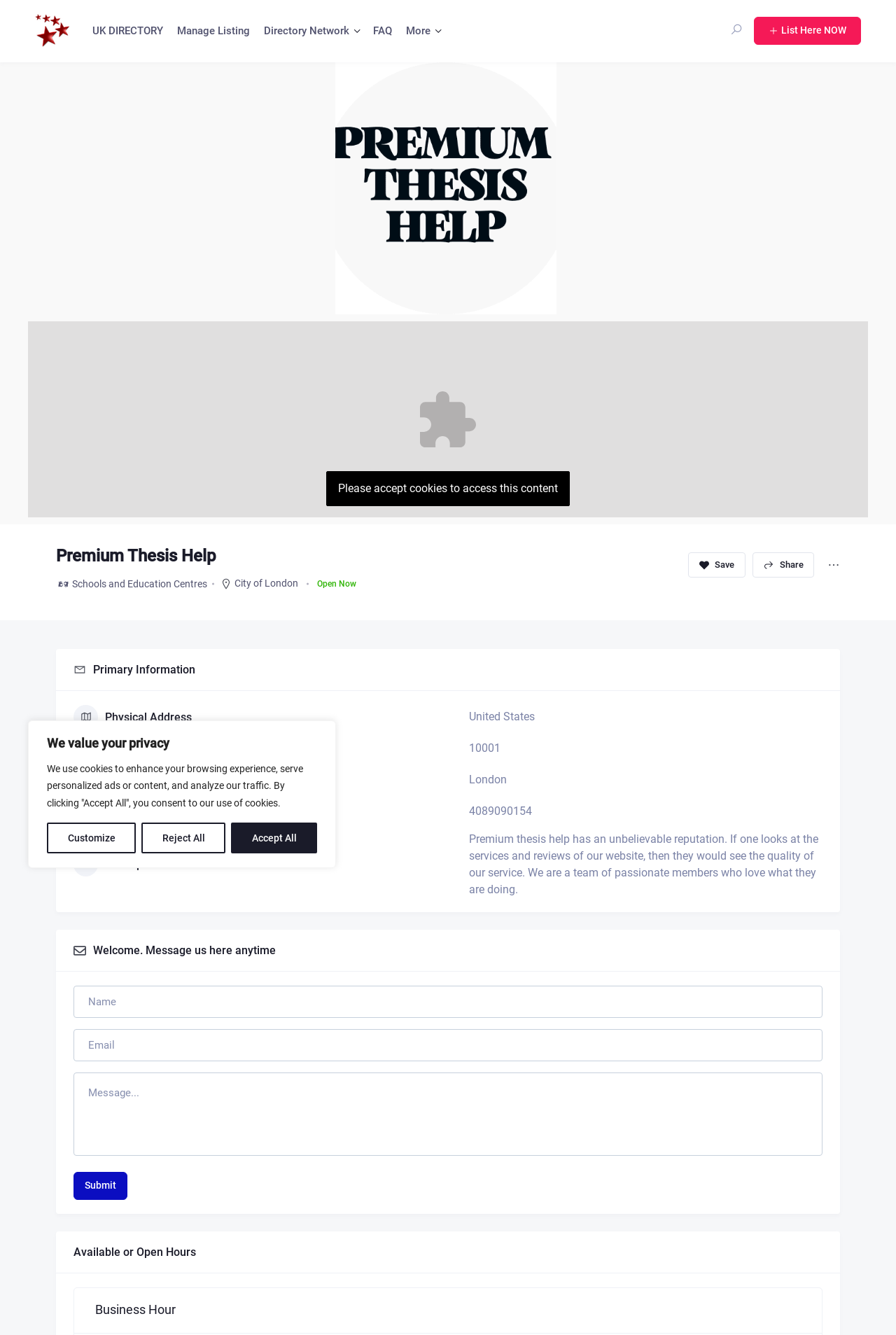Please find the bounding box coordinates of the clickable region needed to complete the following instruction: "Click on Schools and Education Centres". The bounding box coordinates must consist of four float numbers between 0 and 1, i.e., [left, top, right, bottom].

[0.062, 0.432, 0.231, 0.443]